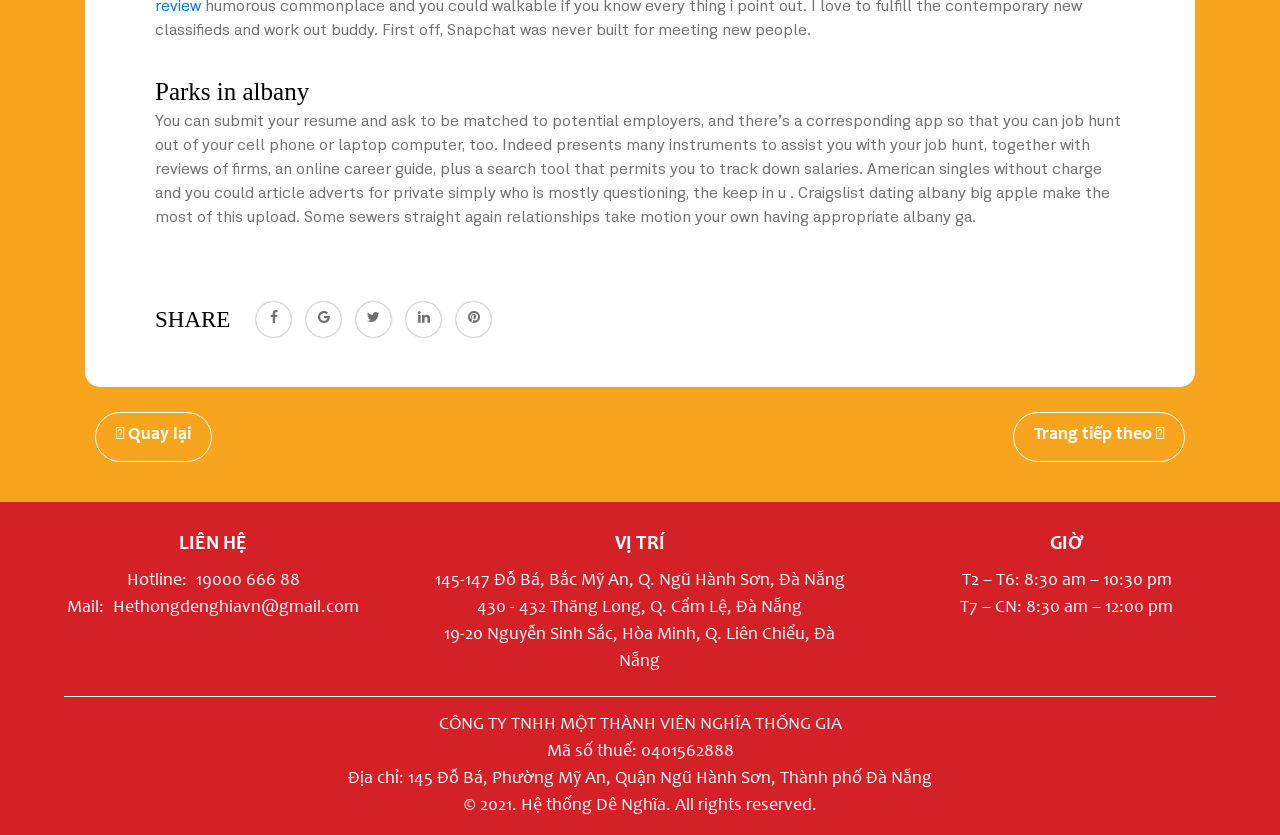Utilize the information from the image to answer the question in detail:
What is the company name?

I found the company name by looking at the bottom of the page, where it says 'CÔNG TY TNHH MỘT THÀNH VIÊN NGHĨA THỐNG GIA'.